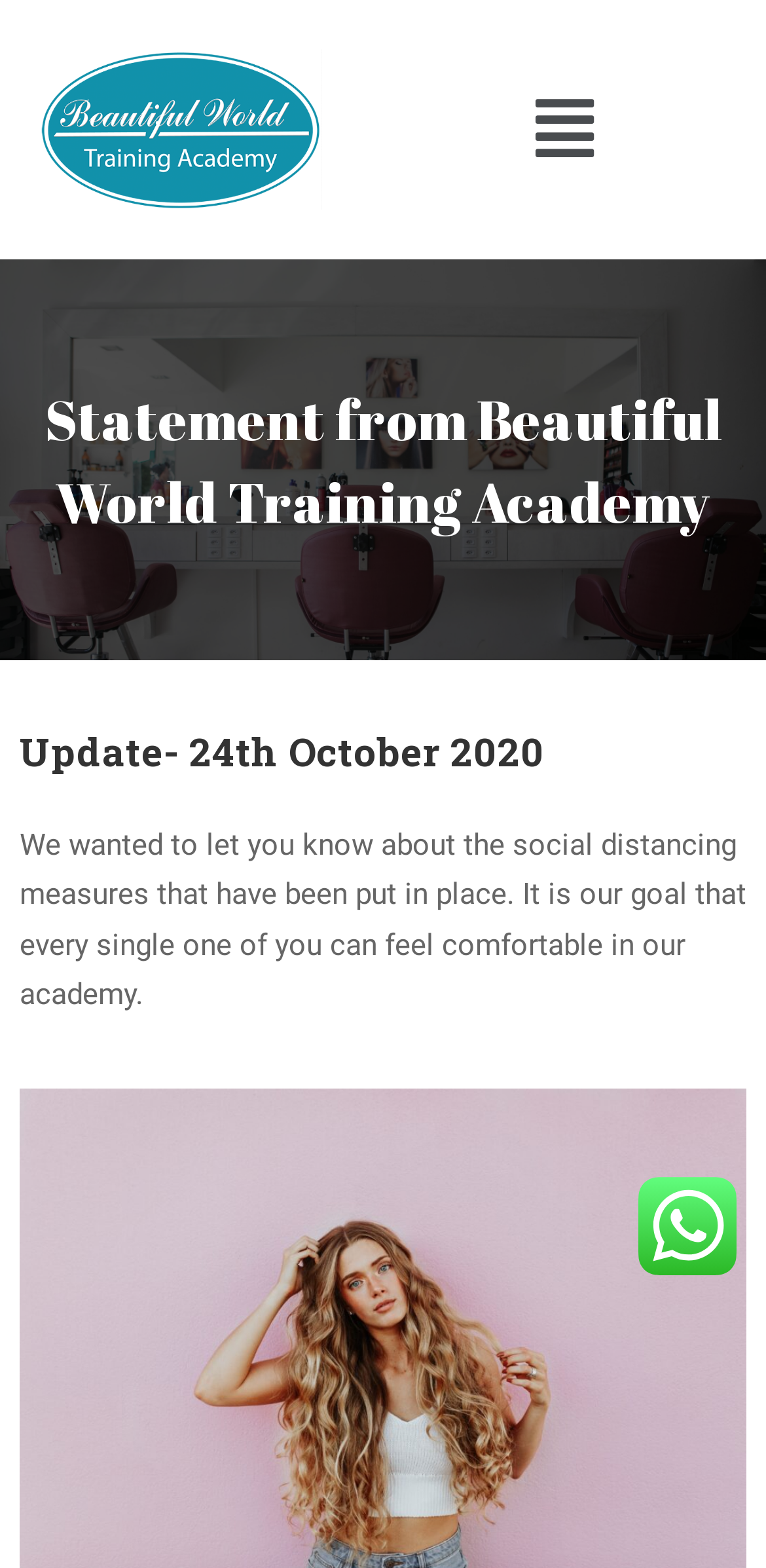Generate an in-depth caption that captures all aspects of the webpage.

The webpage appears to be a COVID-19 information page from the Beautiful World Training Academy. At the top left corner, there is a Beauty logo, which is both a link and an image. To the right of the logo, there is a menu button with an icon. Below the logo, there are two headings: "Statement from Beautiful World Training Academy" and "Update - 24th October 2020". 

Under these headings, there is a paragraph of text that explains the social distancing measures put in place to ensure a comfortable experience for visitors. The text mentions that the academy's goal is to make everyone feel comfortable in their facility.

At the bottom right corner of the page, there is an image, although its content is not specified. Overall, the webpage seems to prioritize providing information about COVID-19 safety measures and guidelines for a comfortable experience.